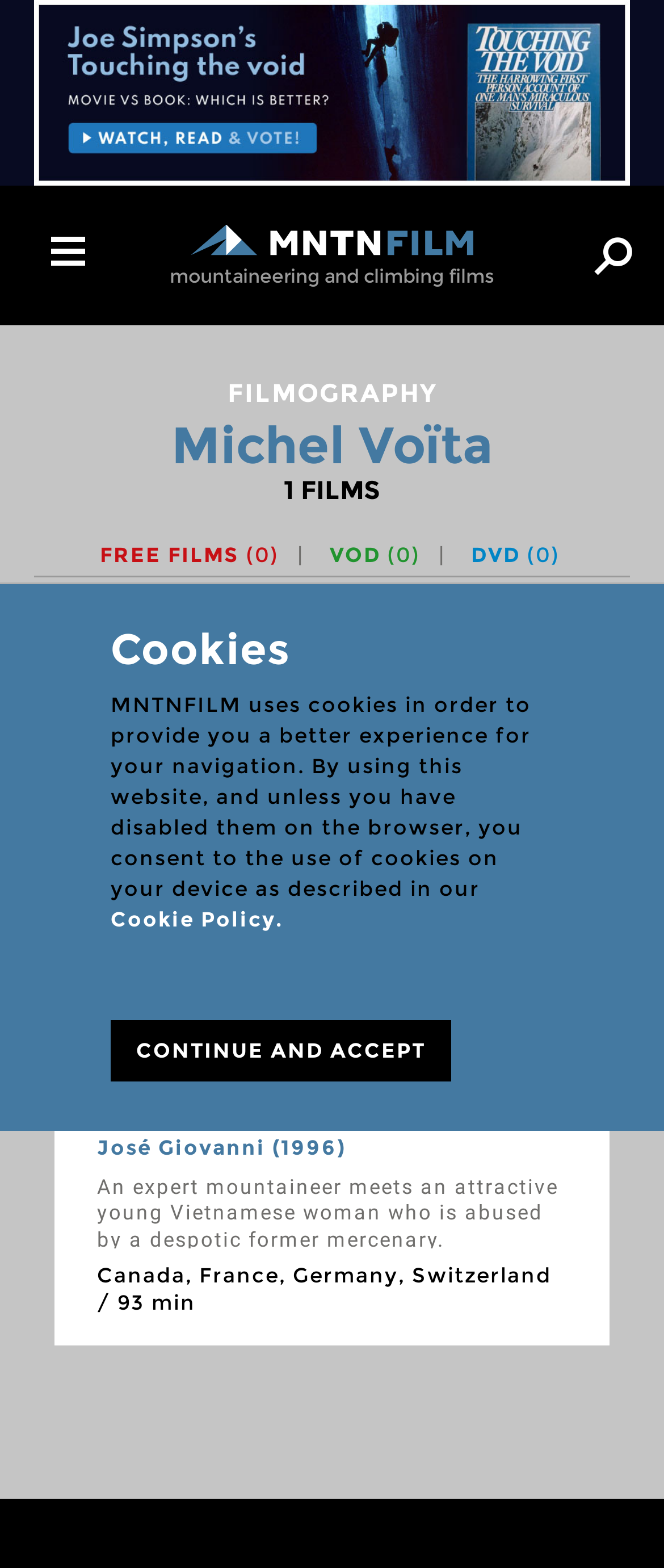Using a single word or phrase, answer the following question: 
What is the genre of the film 'Crime à l'altimètre'?

Drama / Thriller